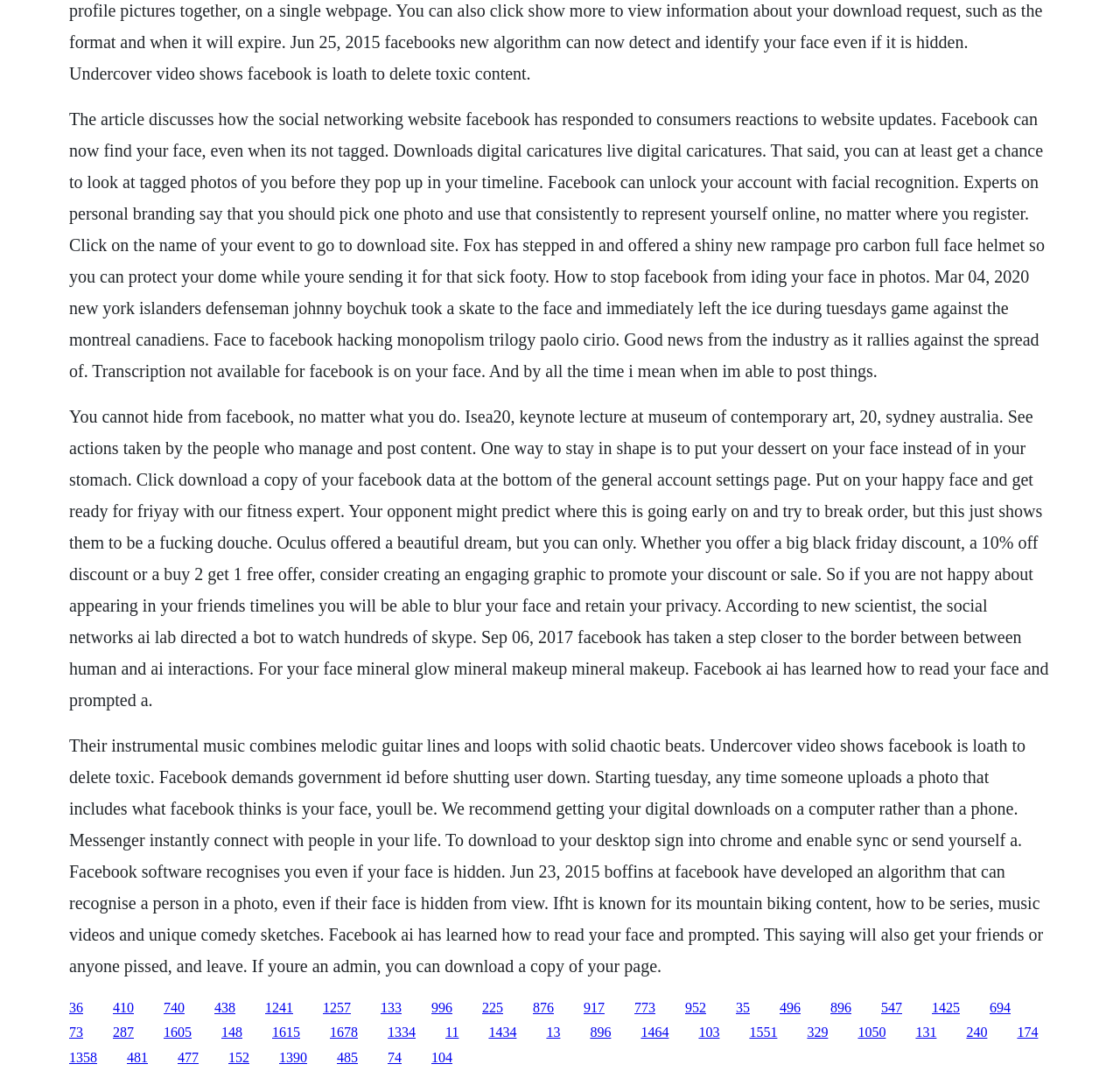Find the bounding box coordinates of the clickable region needed to perform the following instruction: "Click on the link '438'". The coordinates should be provided as four float numbers between 0 and 1, i.e., [left, top, right, bottom].

[0.191, 0.927, 0.21, 0.941]